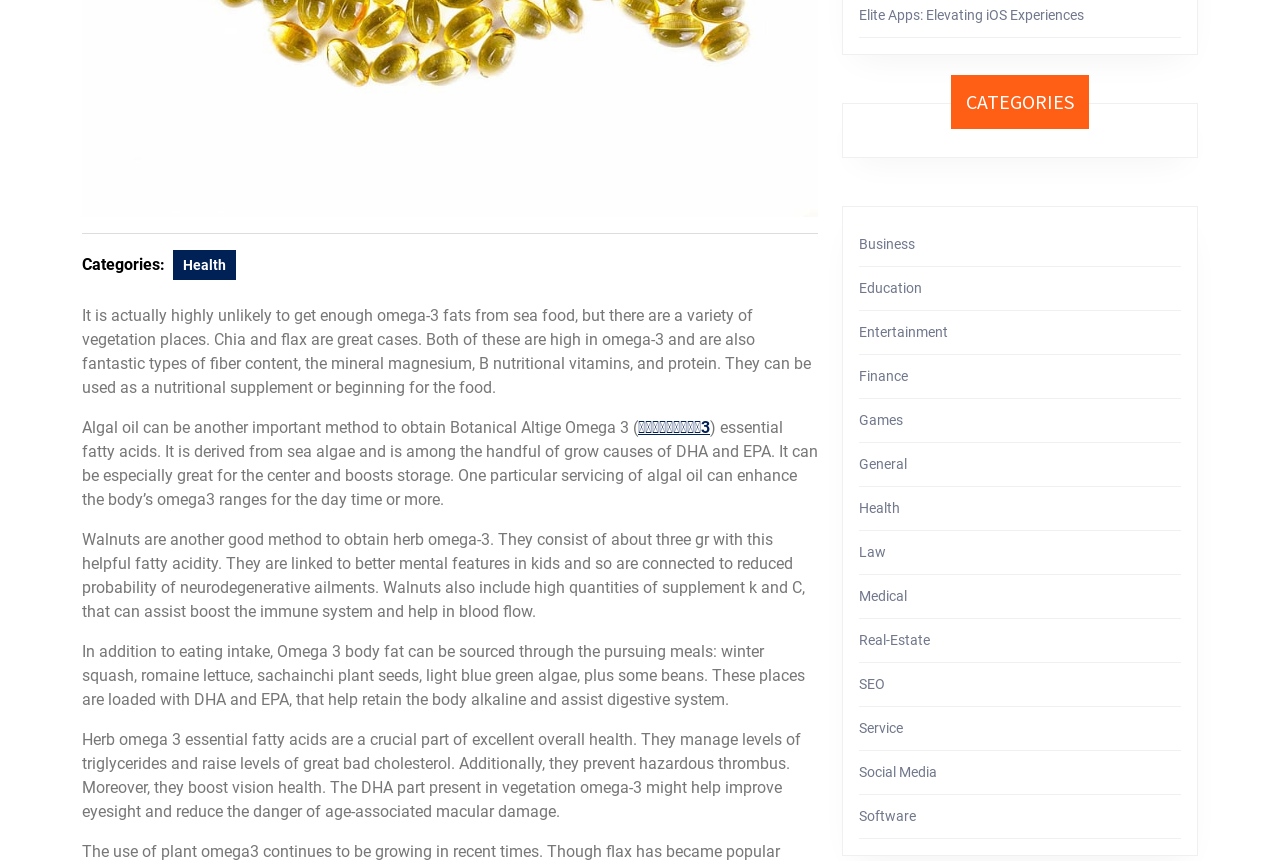Provide the bounding box coordinates of the UI element this sentence describes: "Health".

[0.671, 0.581, 0.703, 0.599]